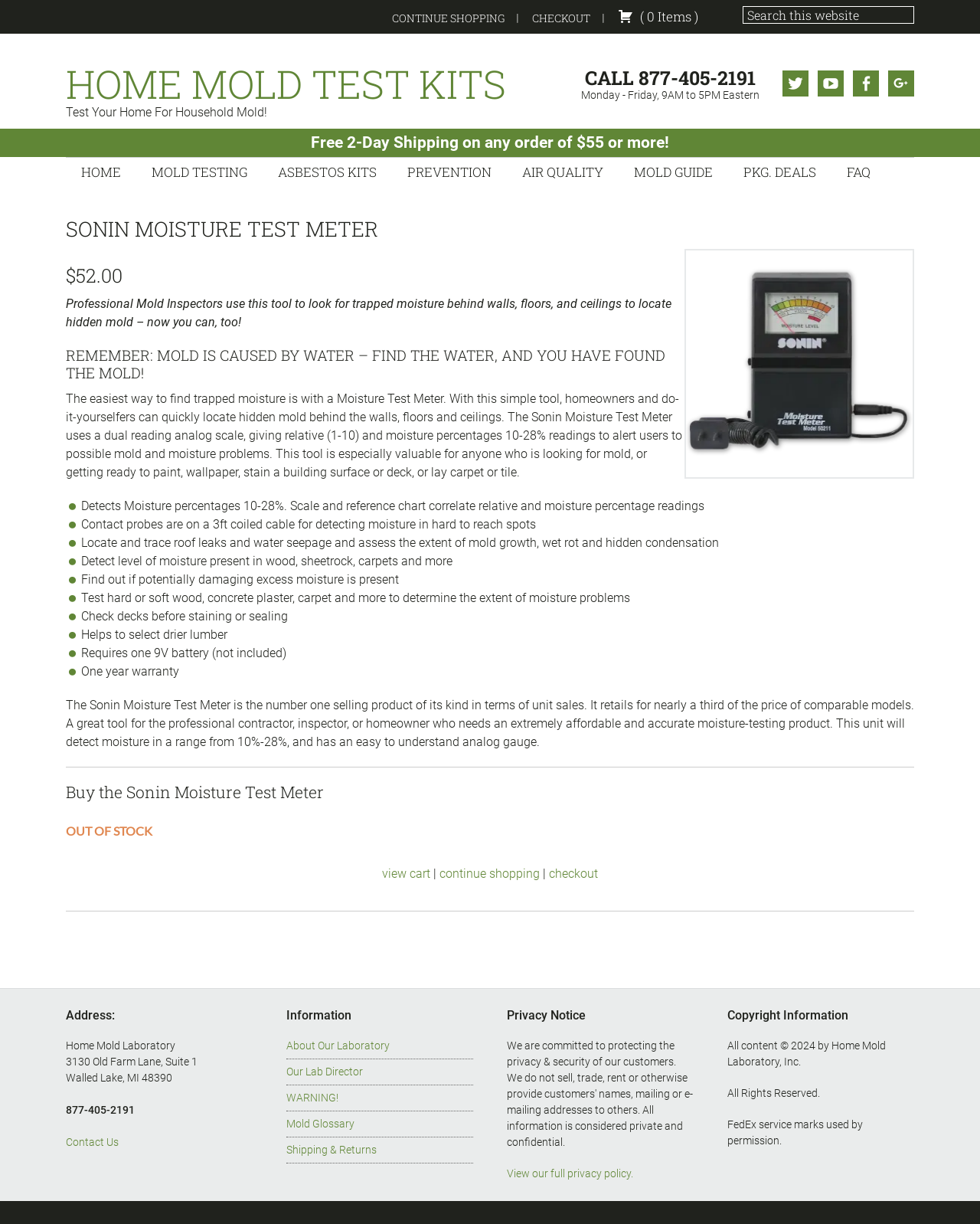Offer a meticulous caption that includes all visible features of the webpage.

This webpage is about a product called the Sonin Moisture Test Meter, which is used to detect trapped moisture behind walls, floors, and ceilings to locate hidden mold. At the top of the page, there are links to skip to primary navigation, main content, and footer. Below that, there is a navigation menu with links to different sections of the website, including Home, Mold Testing, Asbestos Kits, Prevention, Air Quality, Mold Guide, Package Deals, and FAQ.

On the left side of the page, there is a section with a heading "CALL 877-405-2191" and a subheading "Monday - Friday, 9AM to 5PM Eastern". Below that, there are social media links to Twitter, Youtube, Facebook, and Google+. 

The main content of the page is about the Sonin Moisture Test Meter. There is a heading "SONIN MOISTURE TEST METER" and a subheading "$52.00". Below that, there is a description of the product, which explains that it is a tool used to detect trapped moisture and locate hidden mold. The product has a dual reading analog scale, giving relative (1-10) and moisture percentages 10-28% readings.

There are several bullet points listing the features of the product, including detecting moisture percentages 10-28%, contact probes on a 3ft coiled cable, locating and tracing roof leaks and water seepage, detecting level of moisture present in wood, sheetrock, carpets, and more.

Below the product description, there is a section with a heading "Buy the Sonin Moisture Test Meter". However, the product is currently out of stock. There are links to view the cart, continue shopping, and checkout.

At the bottom of the page, there is a section with the company's address, phone number, and a link to contact them. There are also links to information about the laboratory, the lab director, a warning, a mold glossary, shipping and returns, and a privacy notice.